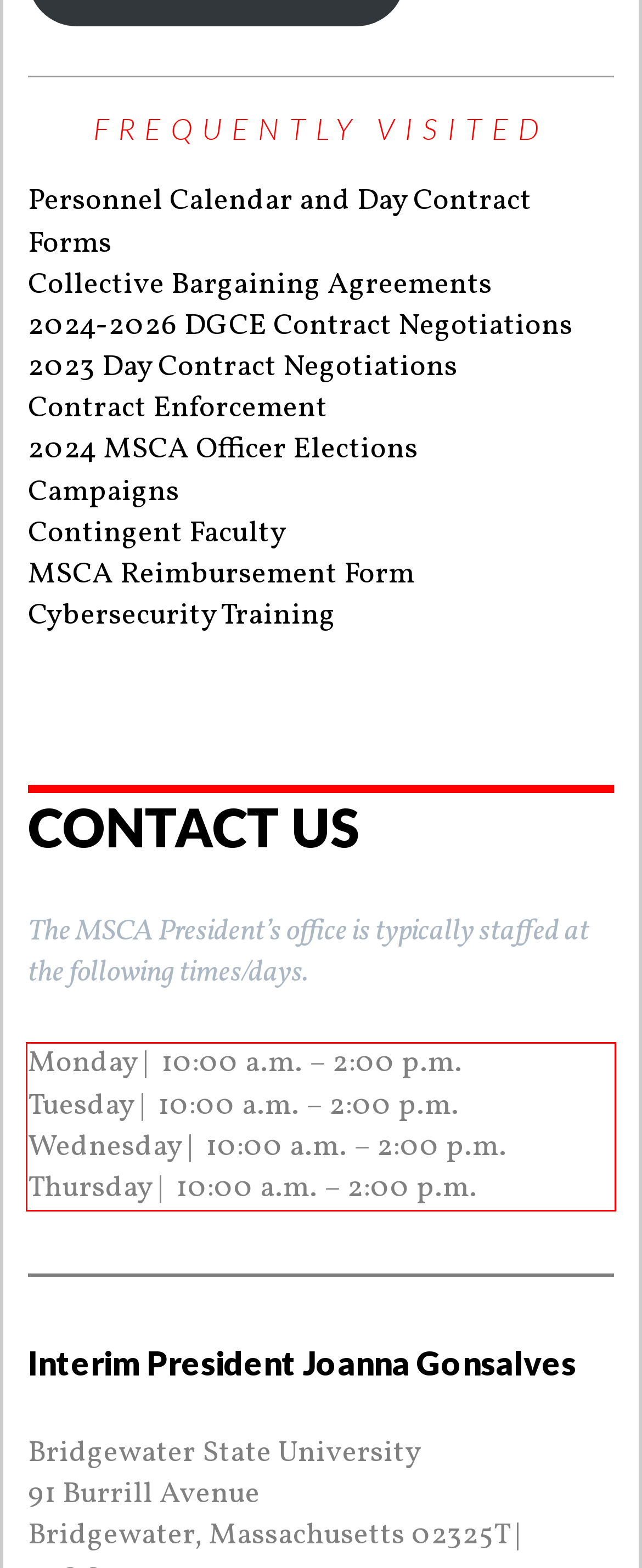Using the webpage screenshot, recognize and capture the text within the red bounding box.

Monday | 10:00 a.m. – 2:00 p.m. Tuesday | 10:00 a.m. – 2:00 p.m. Wednesday | 10:00 a.m. – 2:00 p.m. Thursday | 10:00 a.m. – 2:00 p.m.